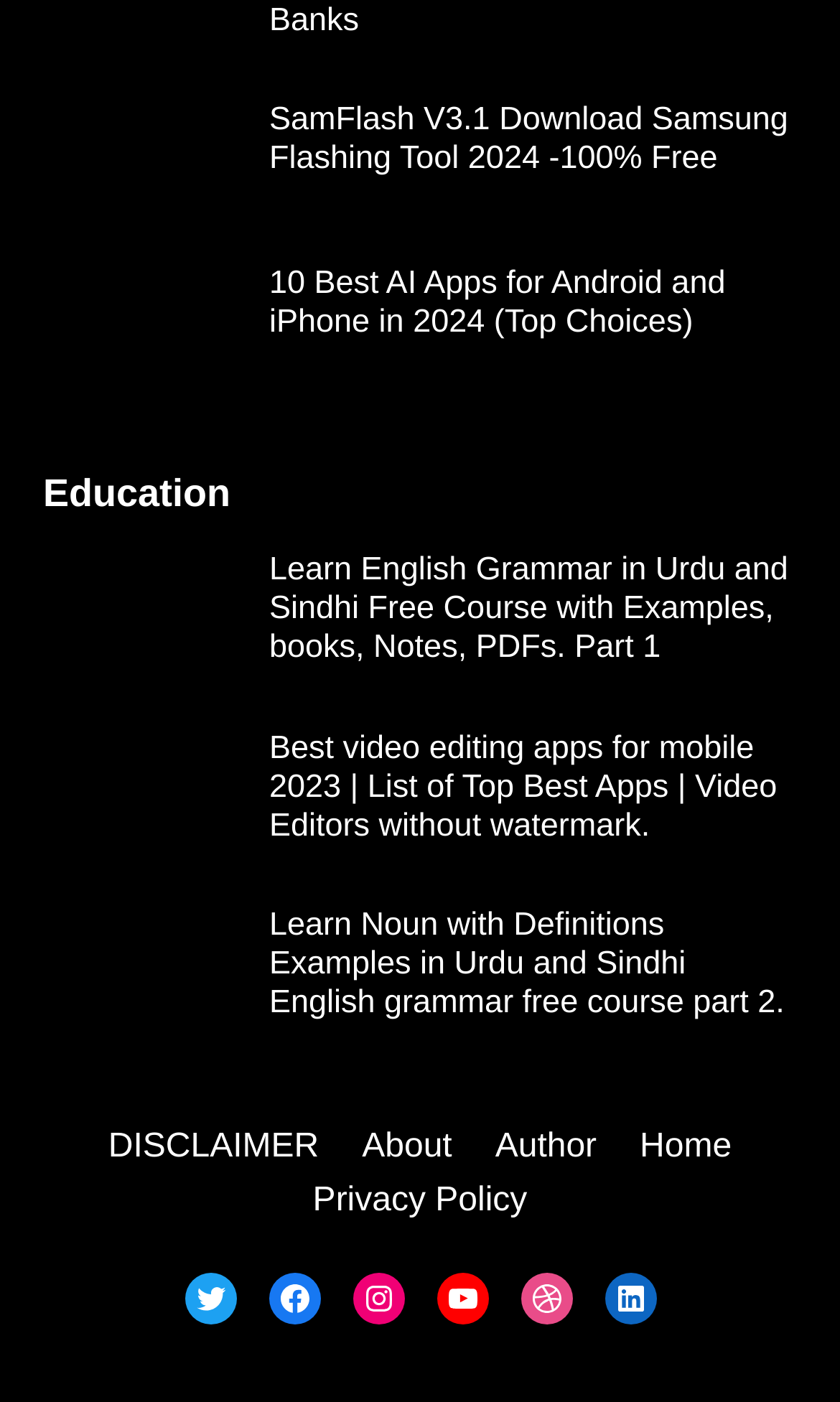Identify the bounding box coordinates of the clickable region necessary to fulfill the following instruction: "Visit Education page". The bounding box coordinates should be four float numbers between 0 and 1, i.e., [left, top, right, bottom].

[0.051, 0.337, 0.274, 0.367]